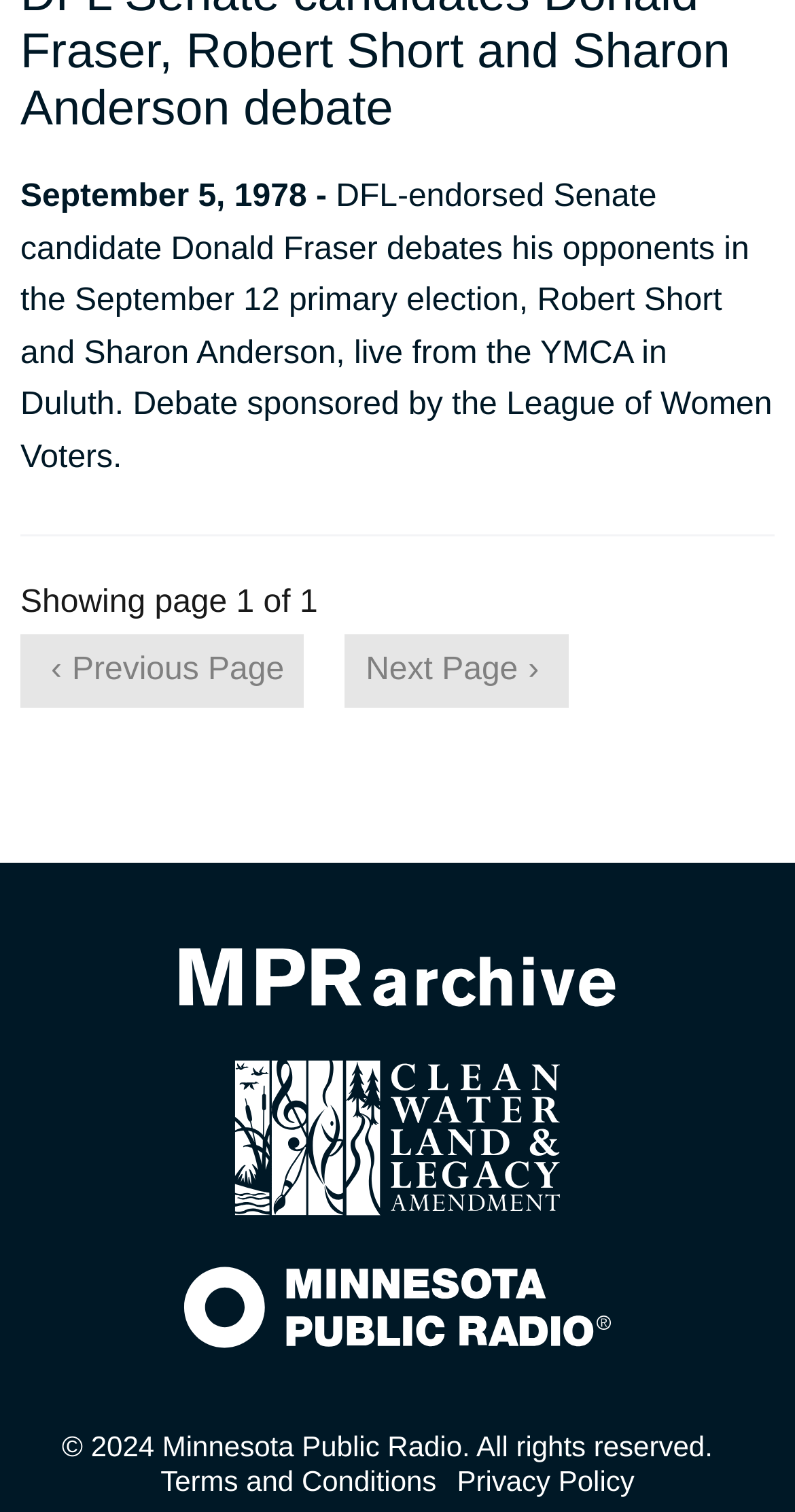Answer the following query with a single word or phrase:
What is the current page number?

1